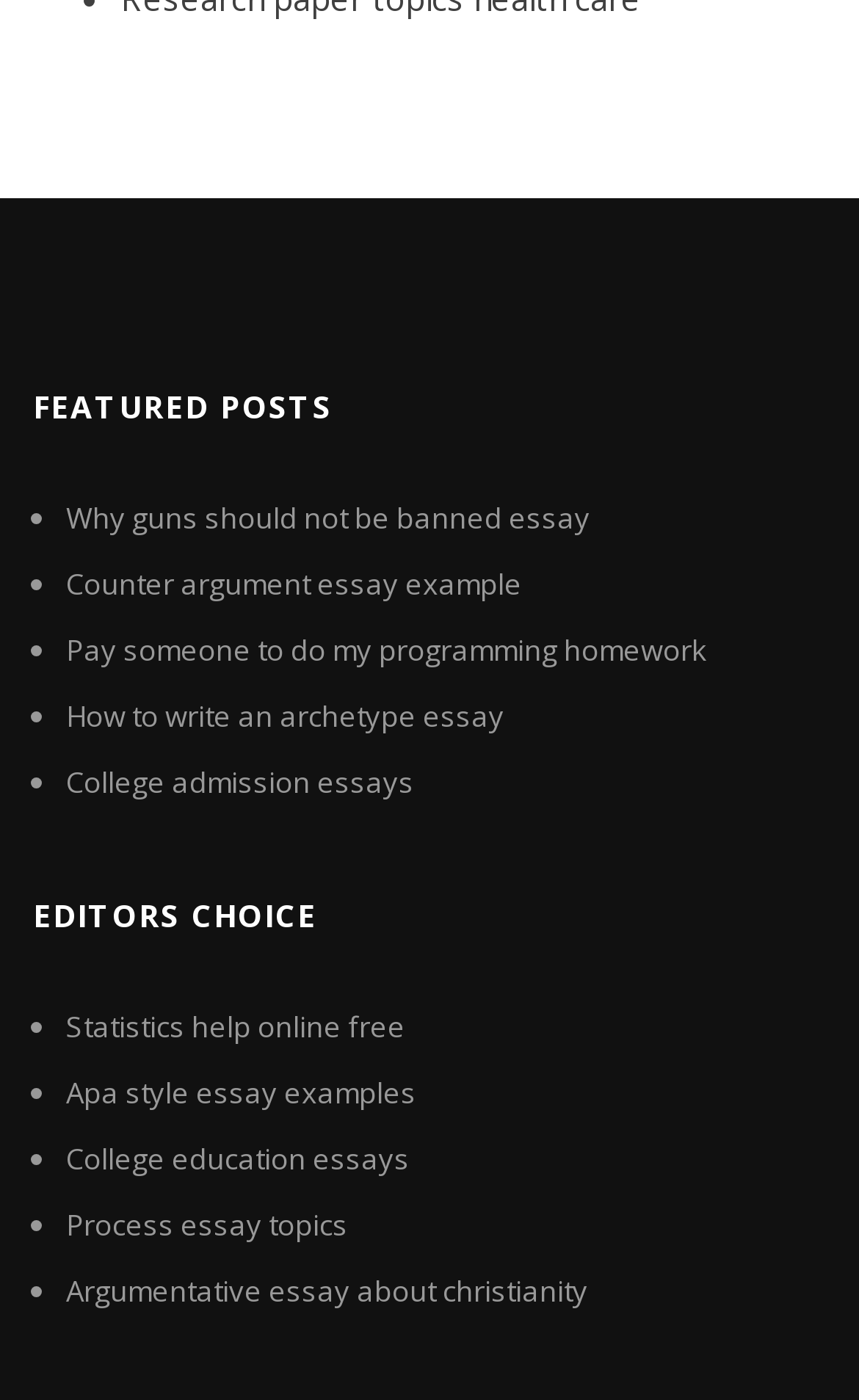What is the second editors choice?
Please provide a single word or phrase as the answer based on the screenshot.

Apa style essay examples